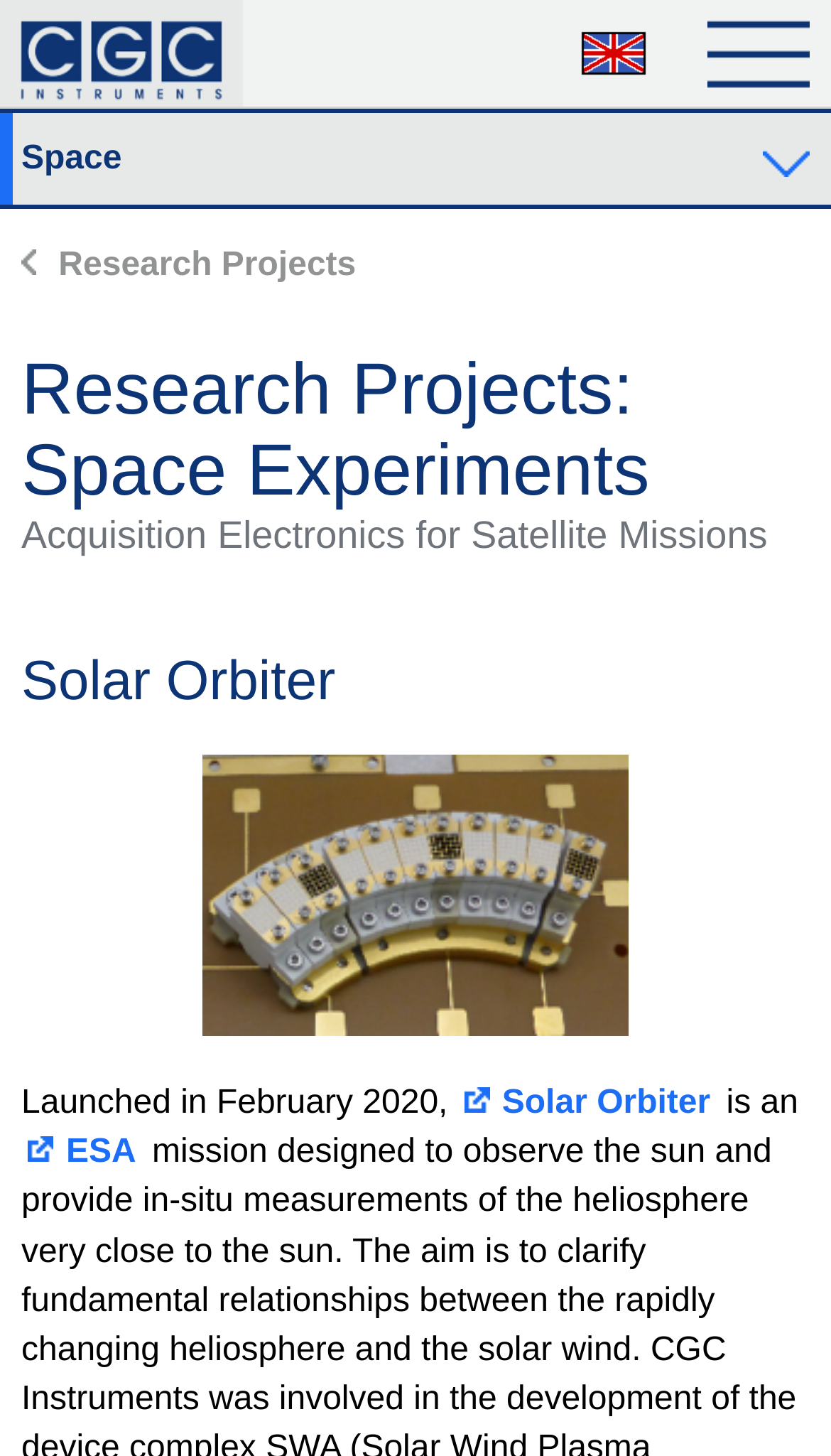Locate and provide the bounding box coordinates for the HTML element that matches this description: "ESA".

[0.026, 0.779, 0.172, 0.804]